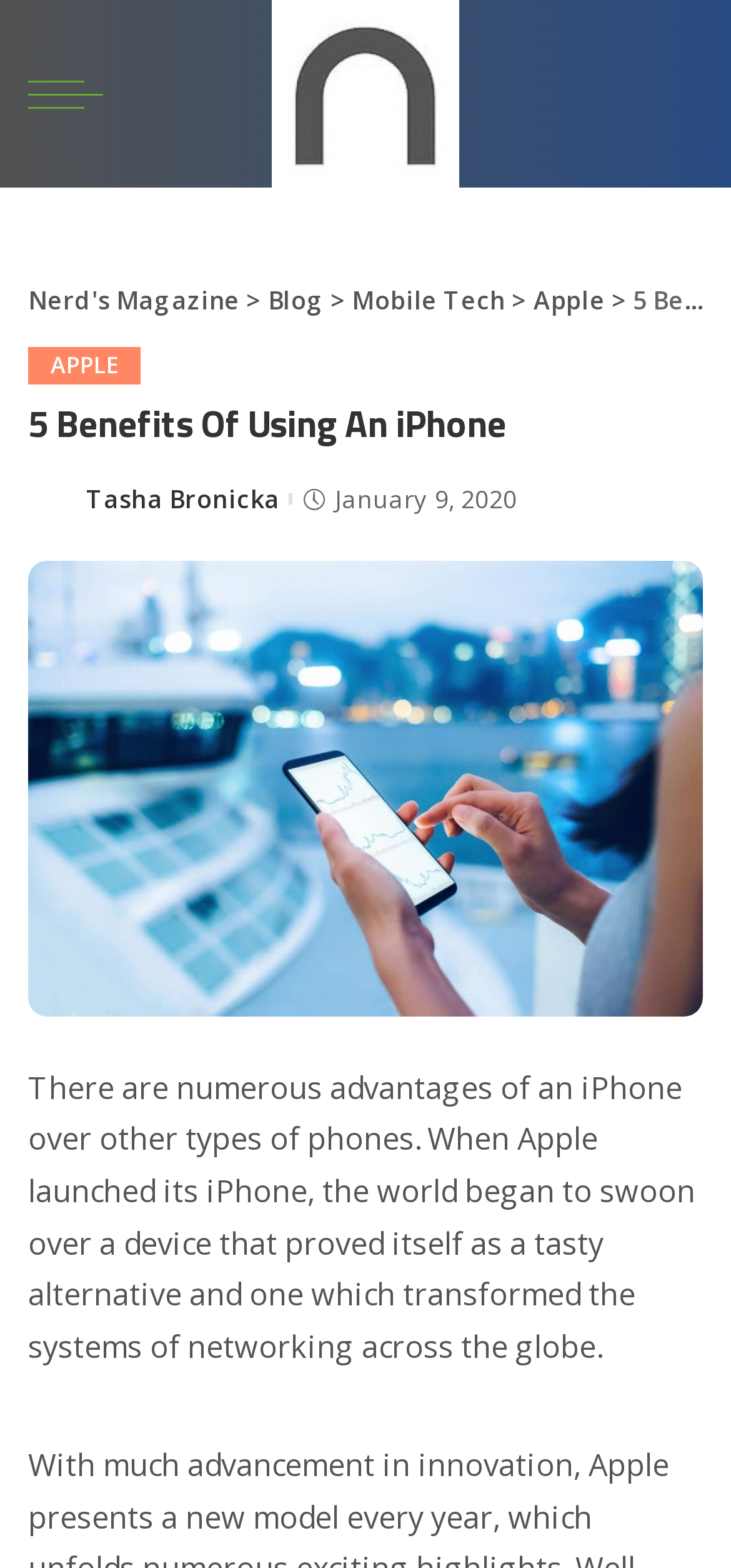Respond with a single word or phrase to the following question: What is the name of the magazine?

Nerd's Magazine